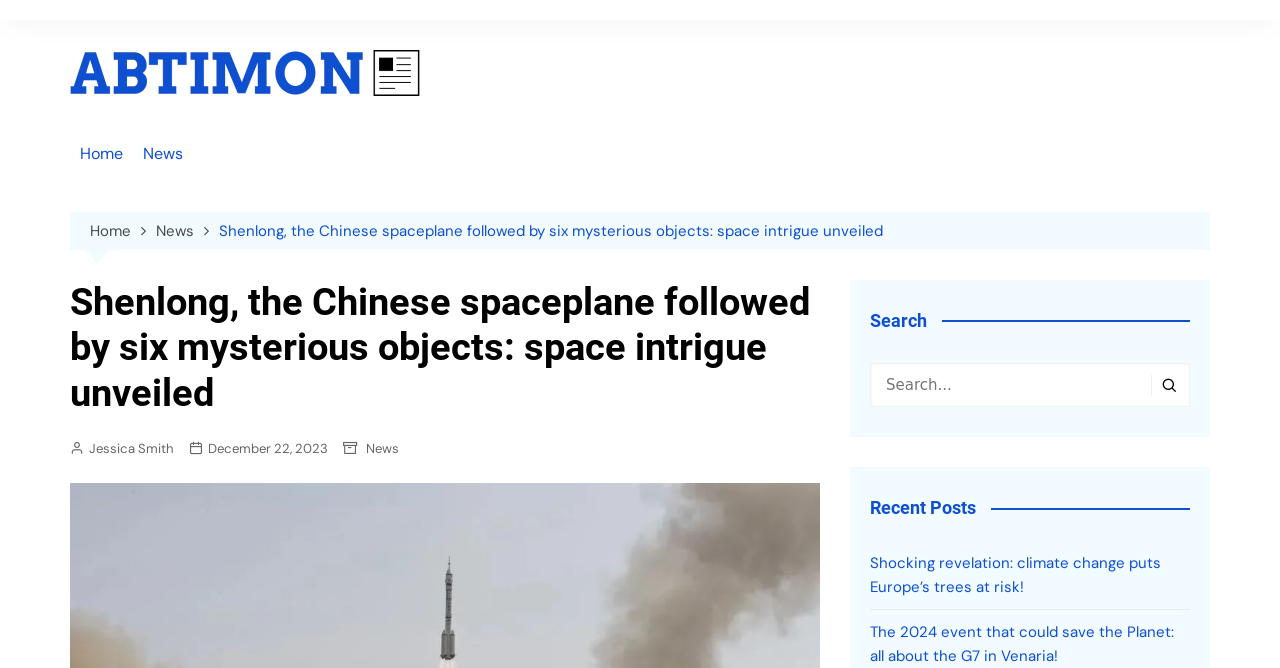Identify the bounding box of the UI element that matches this description: "Jessica Smith".

[0.055, 0.655, 0.136, 0.688]